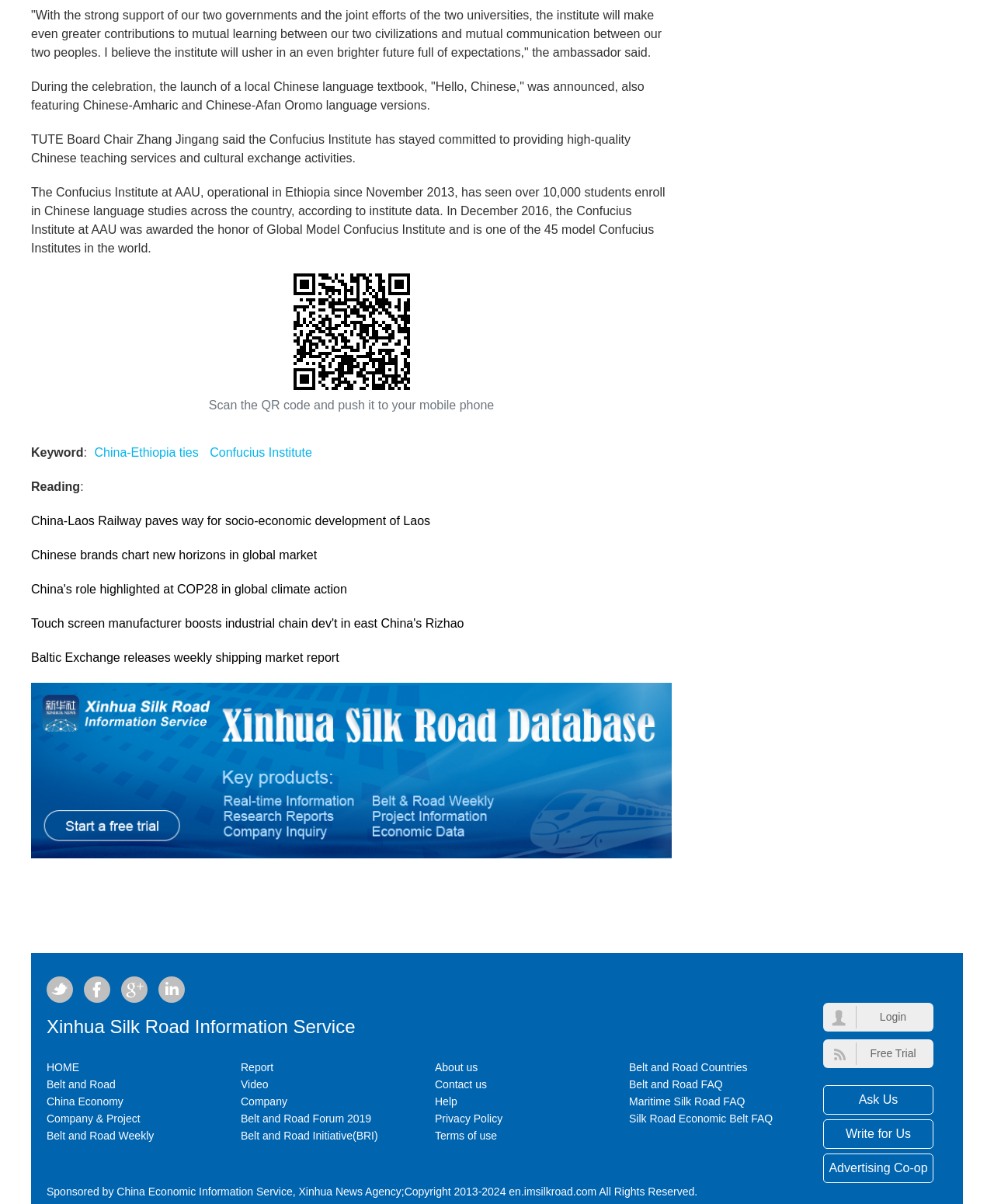Based on the element description "Belt and Road Initiative(BRI)", predict the bounding box coordinates of the UI element.

[0.242, 0.938, 0.38, 0.949]